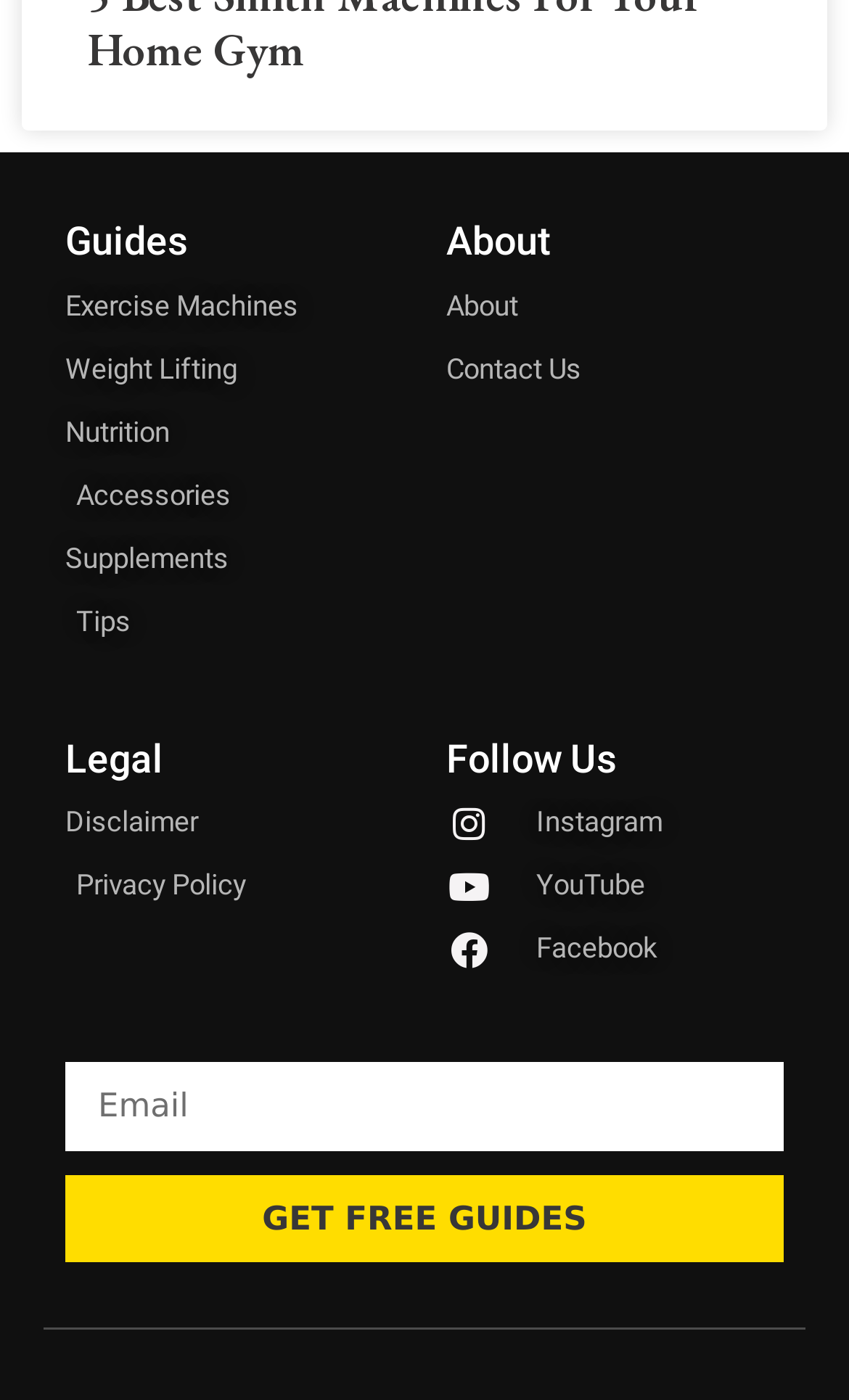Pinpoint the bounding box coordinates of the clickable element needed to complete the instruction: "Click on Exercise Machines". The coordinates should be provided as four float numbers between 0 and 1: [left, top, right, bottom].

[0.077, 0.2, 0.474, 0.237]